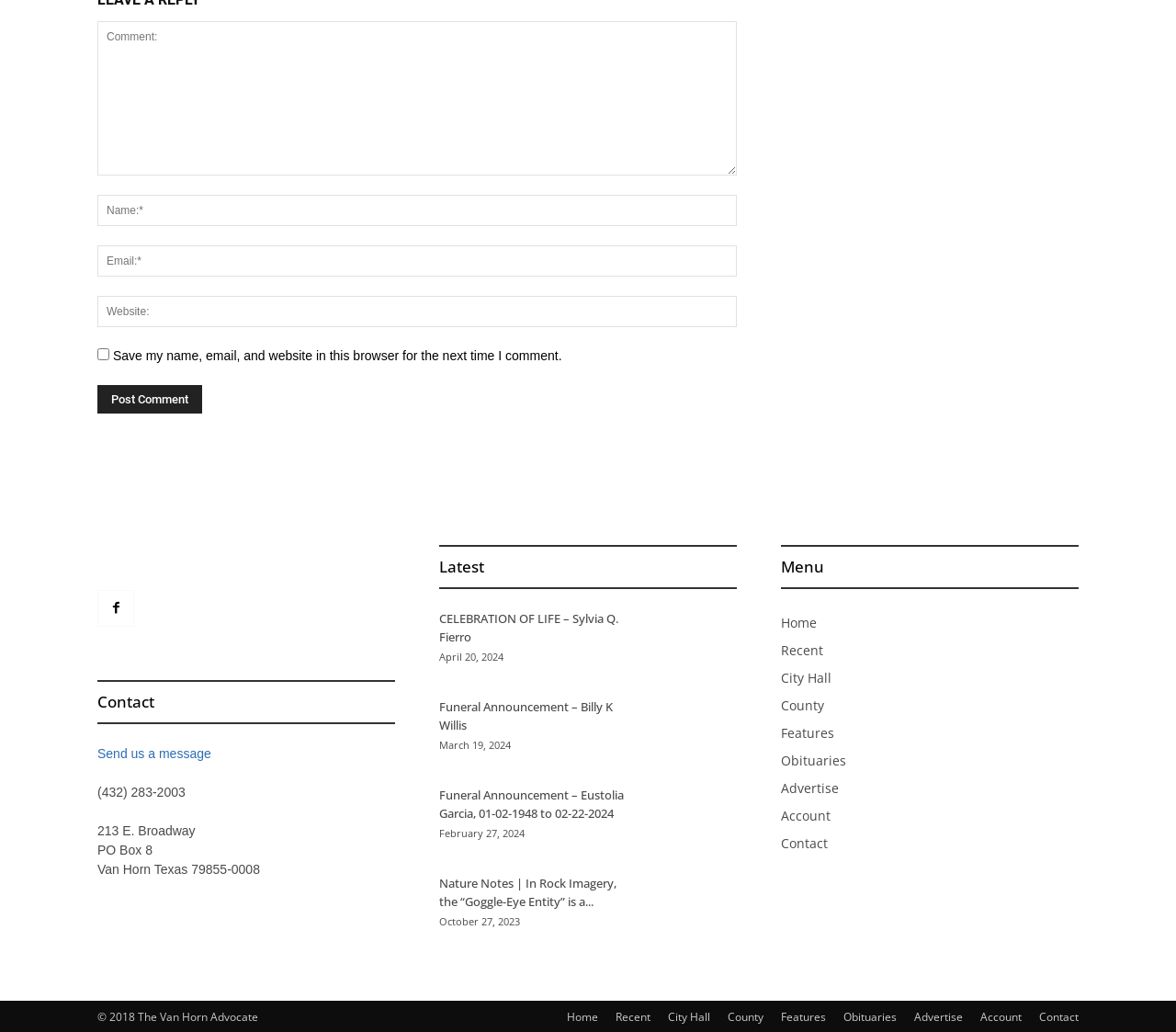What is the address of the location mentioned on the webpage?
Provide a detailed and extensive answer to the question.

The address is mentioned in the contact information section, which includes a physical address, PO box, and phone number. The address is likely the location of the Van Horn Advocate, a local newspaper or publication.